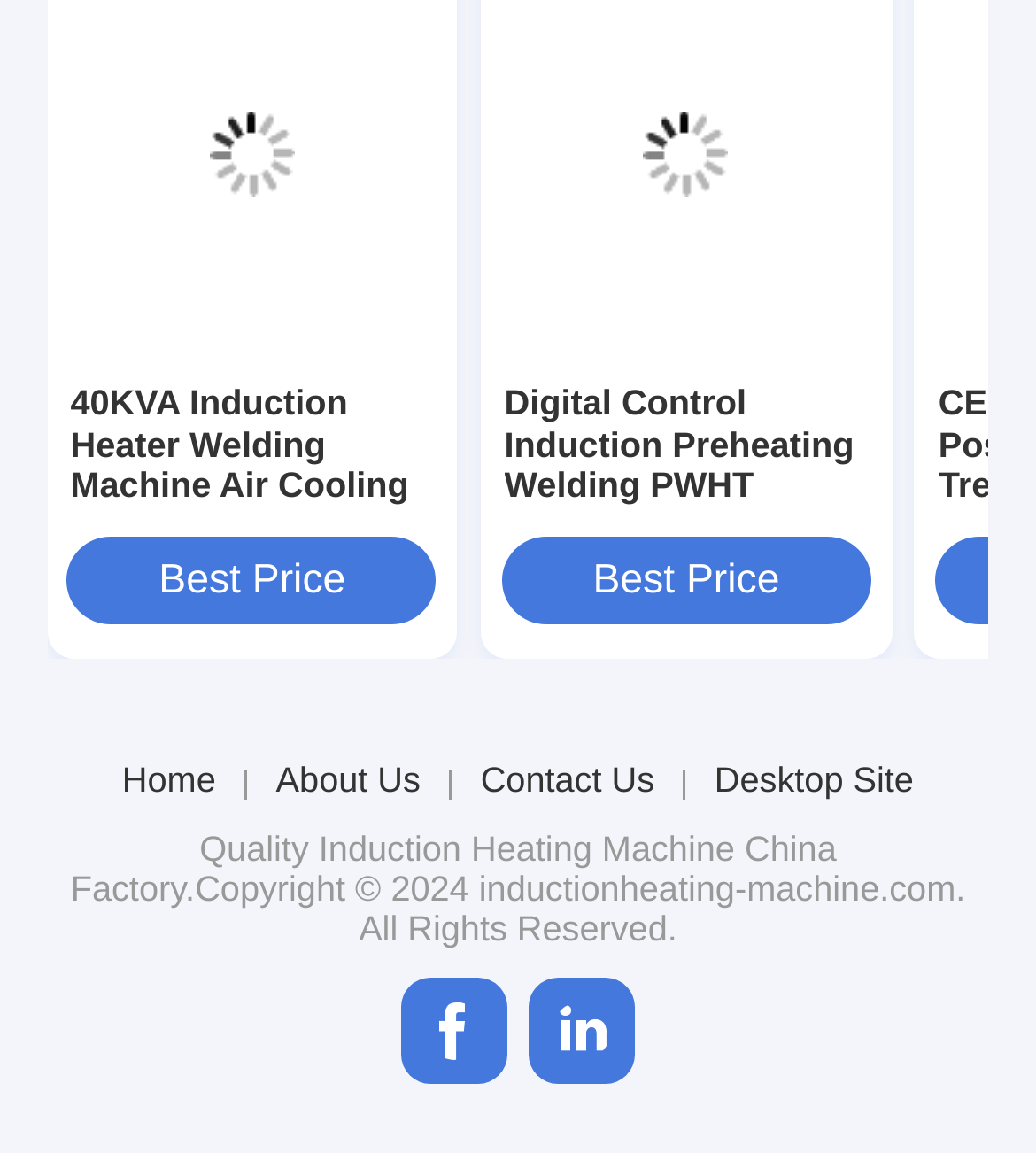Find the bounding box coordinates of the area that needs to be clicked in order to achieve the following instruction: "View 40KVA Induction Heater Welding Machine Air Cooling For Post Weld Heat Treatment product". The coordinates should be specified as four float numbers between 0 and 1, i.e., [left, top, right, bottom].

[0.068, 0.333, 0.419, 0.511]